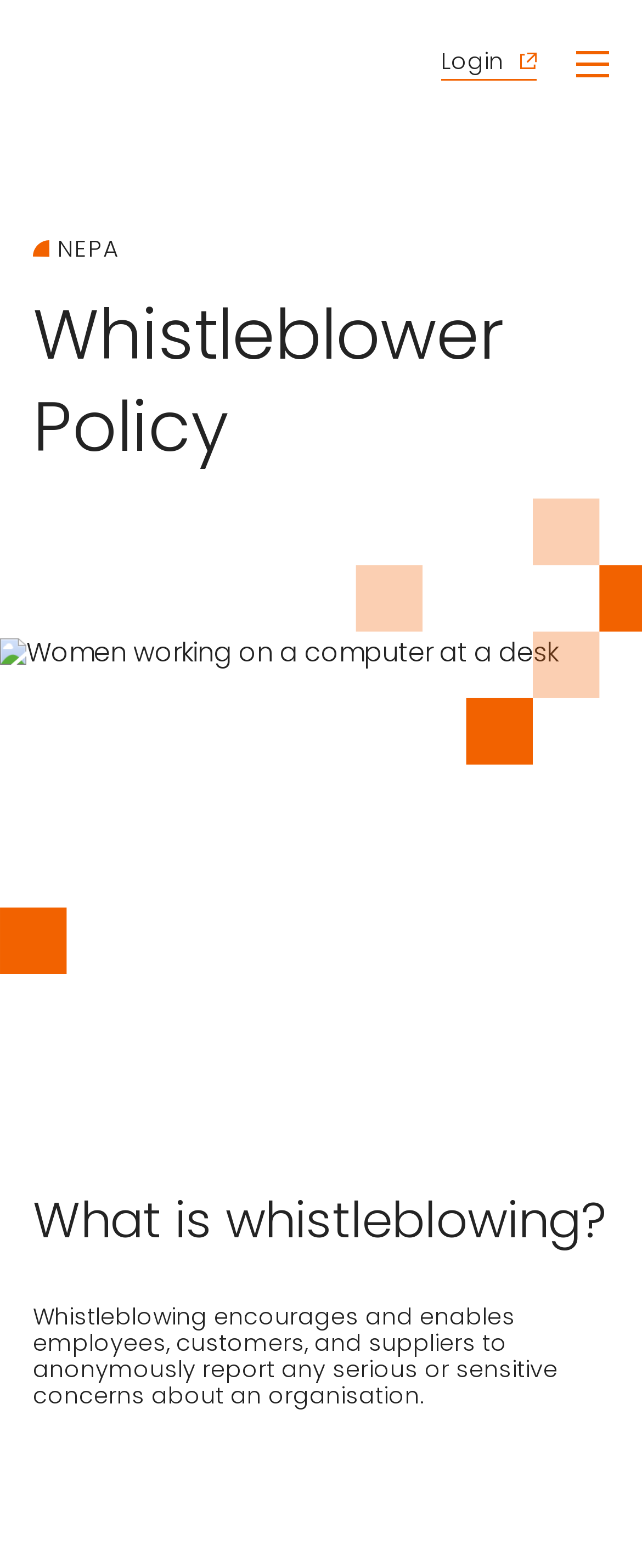Is there a login feature on this webpage?
Examine the image and give a concise answer in one word or a short phrase.

Yes